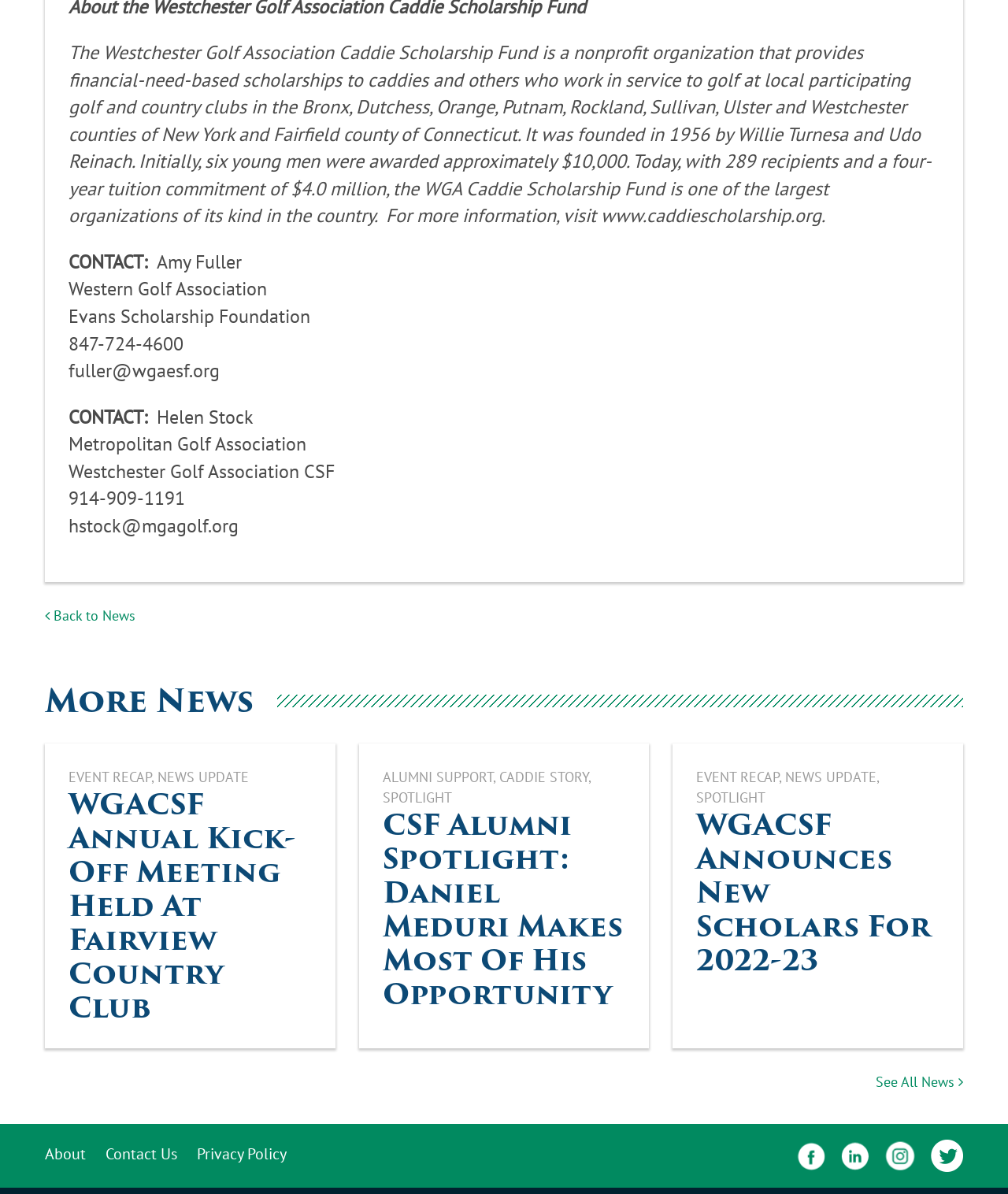Who founded the WGA Caddie Scholarship Fund?
Please give a detailed answer to the question using the information shown in the image.

The founders of the WGA Caddie Scholarship Fund are mentioned in the first paragraph of the webpage, which states that it was founded in 1956 by Willie Turnesa and Udo Reinach.